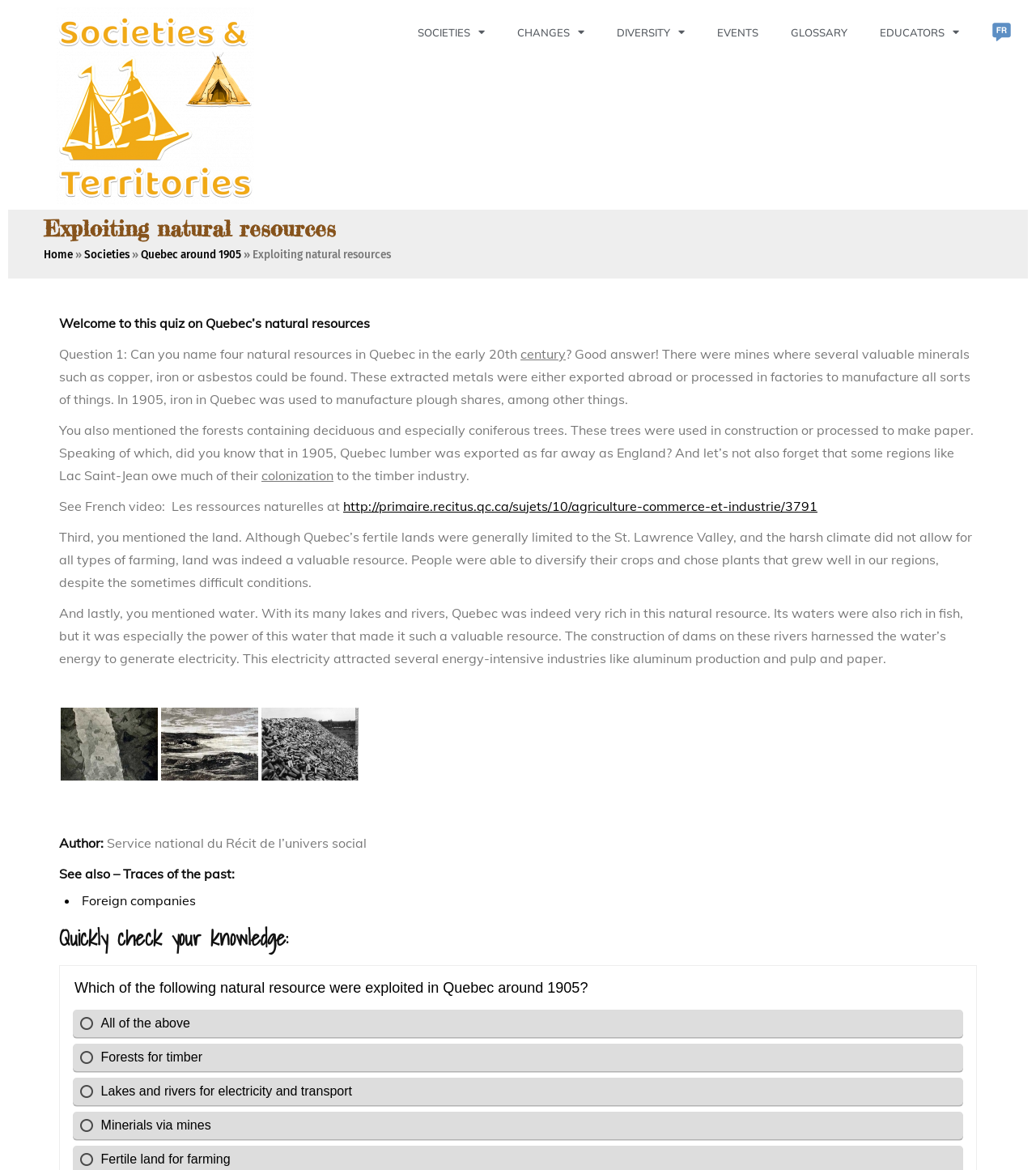Highlight the bounding box coordinates of the region I should click on to meet the following instruction: "Visit the 'Home' page".

[0.042, 0.212, 0.07, 0.224]